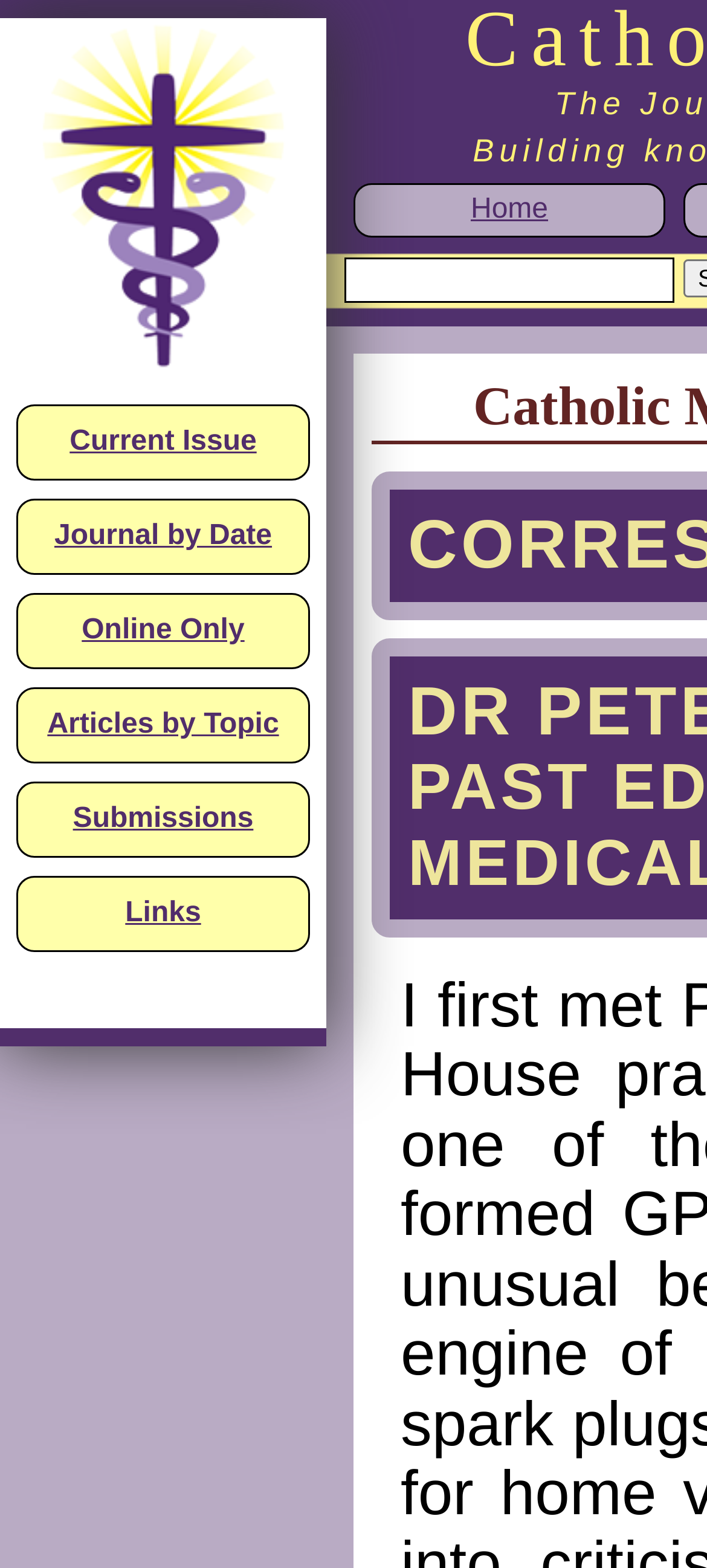Please specify the bounding box coordinates of the area that should be clicked to accomplish the following instruction: "view current issue". The coordinates should consist of four float numbers between 0 and 1, i.e., [left, top, right, bottom].

[0.026, 0.259, 0.436, 0.305]